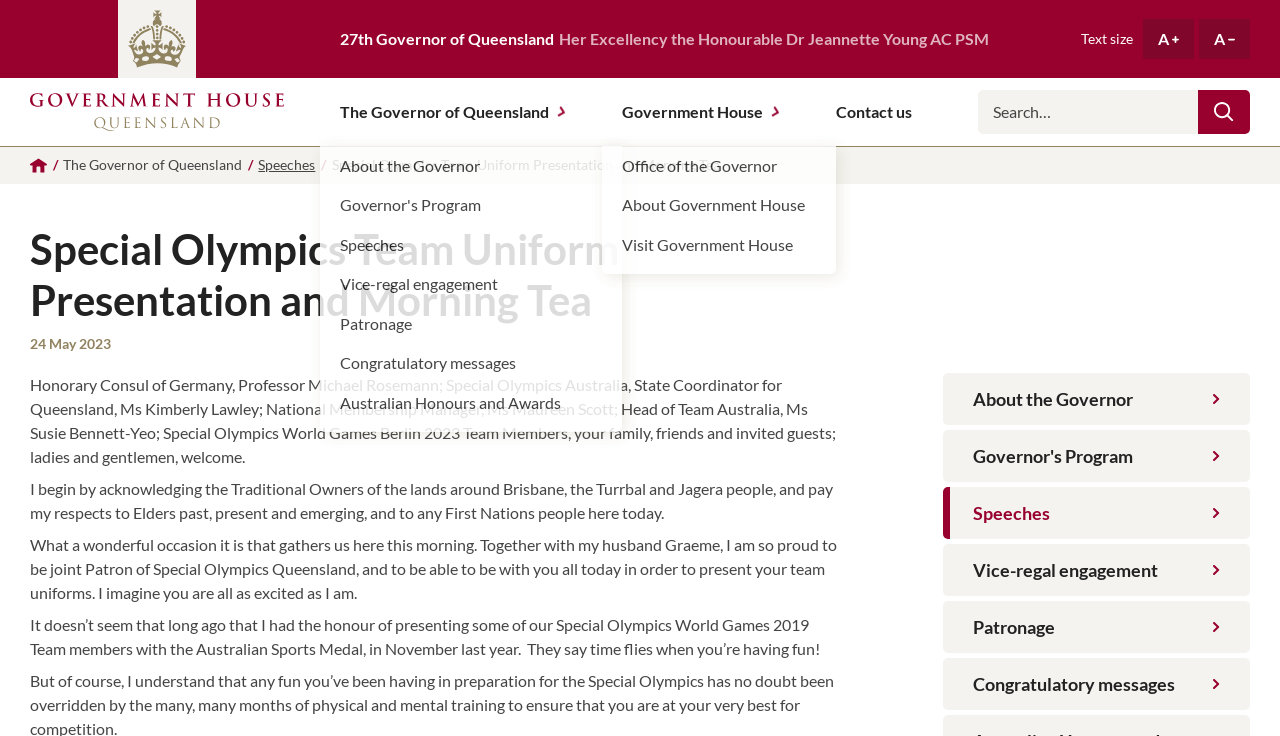What is the name of the organization being supported at the event?
Refer to the screenshot and deliver a thorough answer to the question presented.

I found the answer by looking at the text of the speech, which mentions Special Olympics, and also by looking at the context of the webpage, which indicates that the event is a Special Olympics Team Uniform Presentation and Morning Tea.